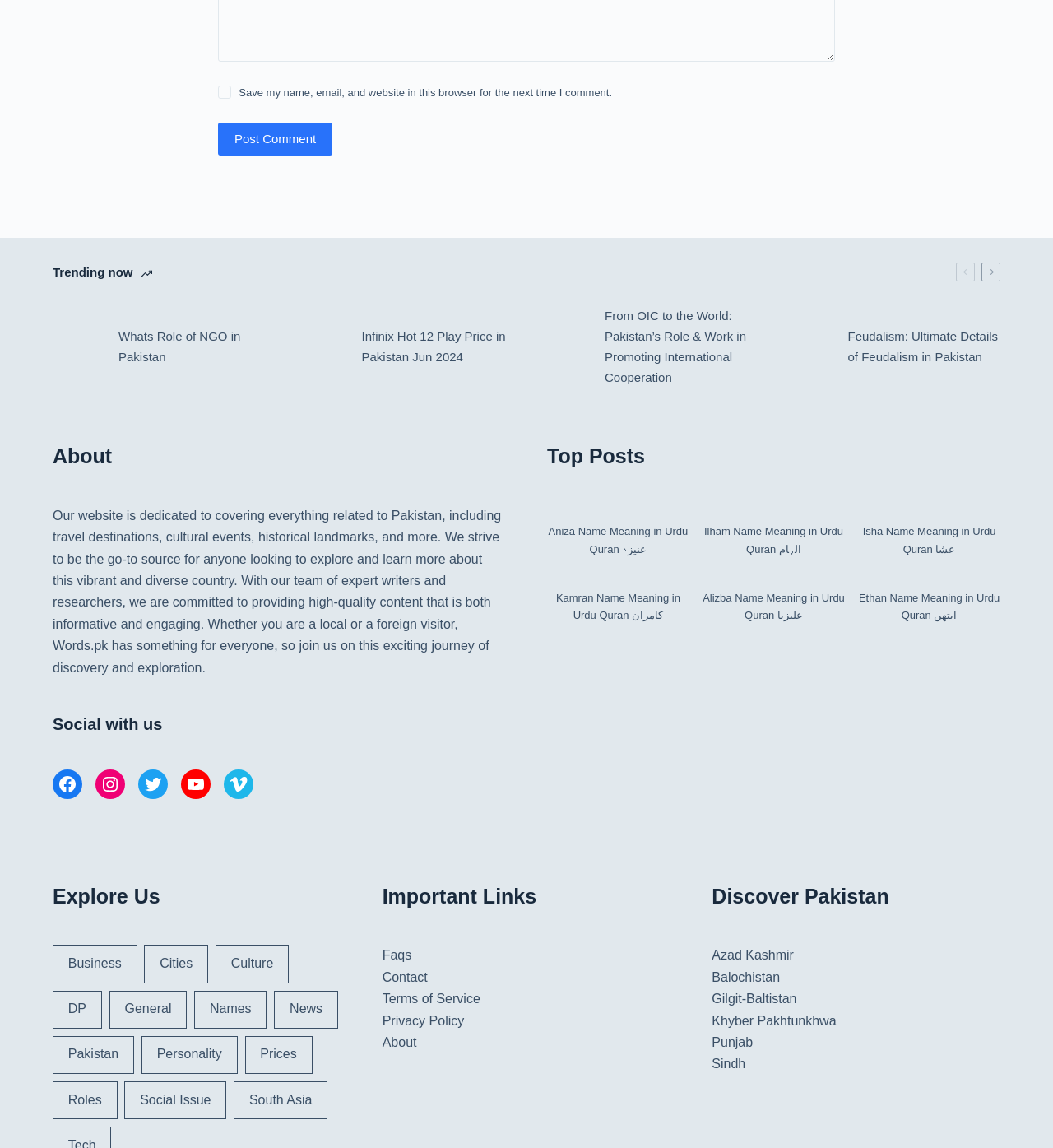Carefully examine the image and provide an in-depth answer to the question: How many items are there in the 'Names' category?

Under the 'Explore Us' section, there is a link 'Names (1,963 items)' which indicates that there are 1,963 items in the 'Names' category.